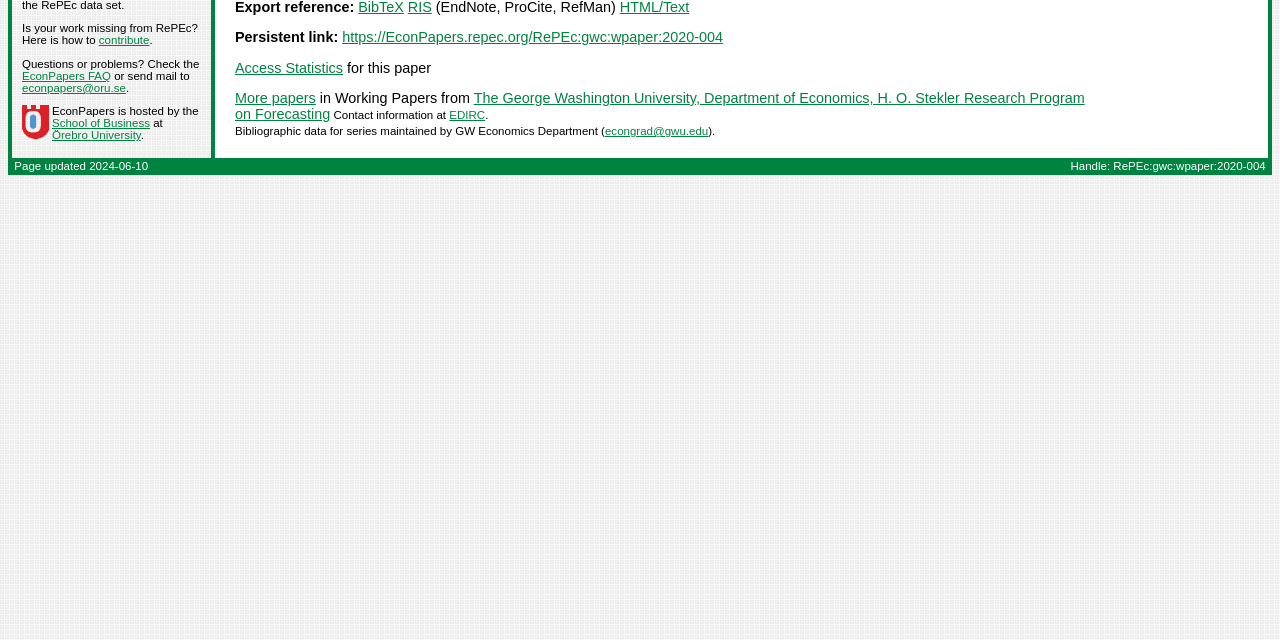Please determine the bounding box of the UI element that matches this description: Örebro University. The coordinates should be given as (top-left x, top-left y, bottom-right x, bottom-right y), with all values between 0 and 1.

[0.041, 0.202, 0.11, 0.221]